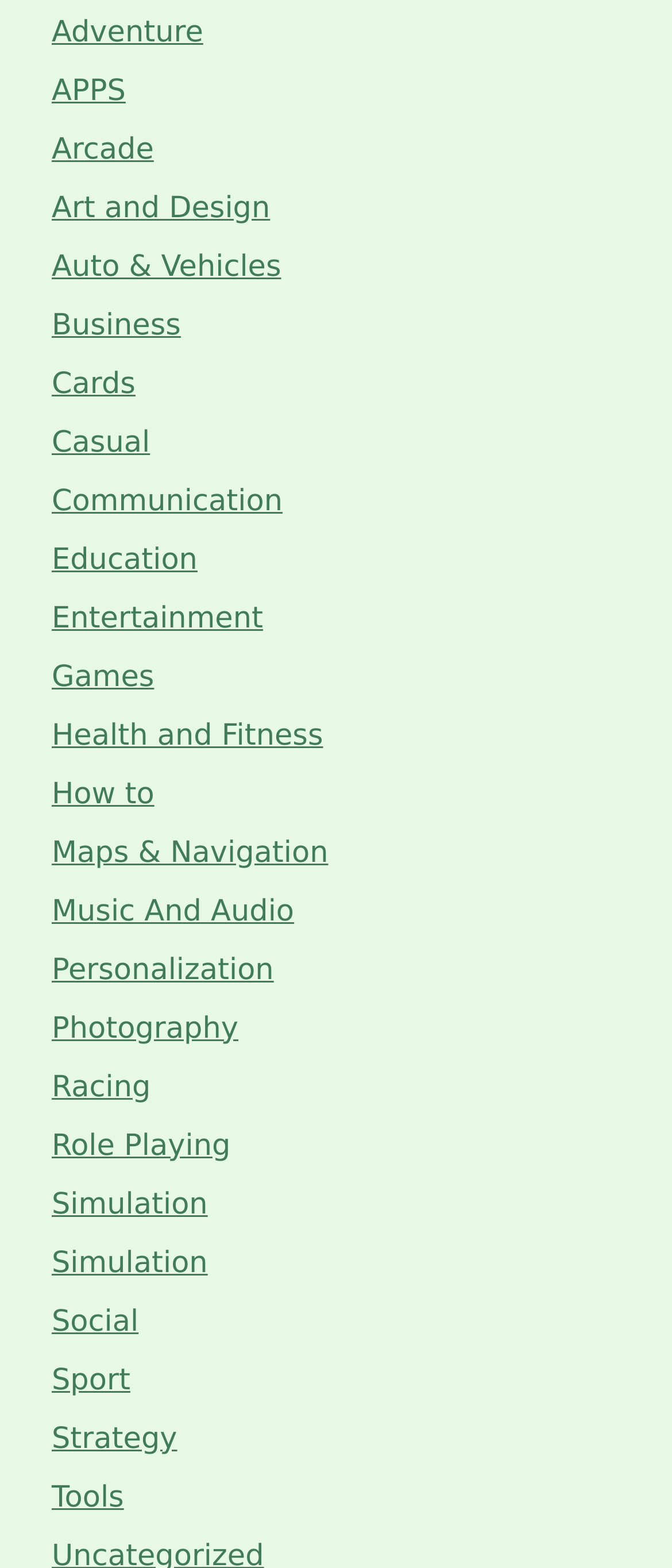Bounding box coordinates are specified in the format (top-left x, top-left y, bottom-right x, bottom-right y). All values are floating point numbers bounded between 0 and 1. Please provide the bounding box coordinate of the region this sentence describes: Role Playing

[0.077, 0.72, 0.343, 0.742]